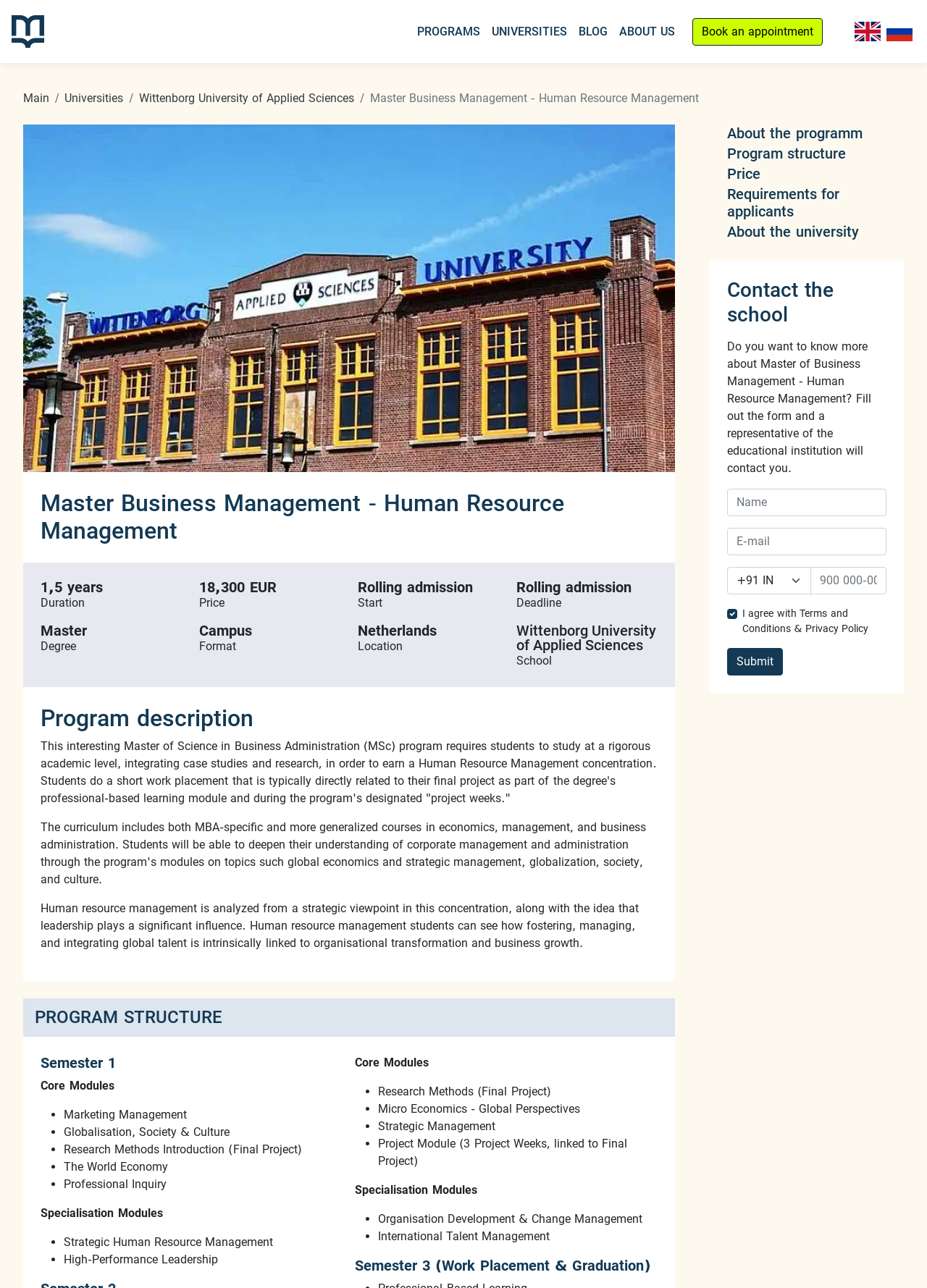Identify the main heading from the webpage and provide its text content.

Master Business Management - Human Resource Management